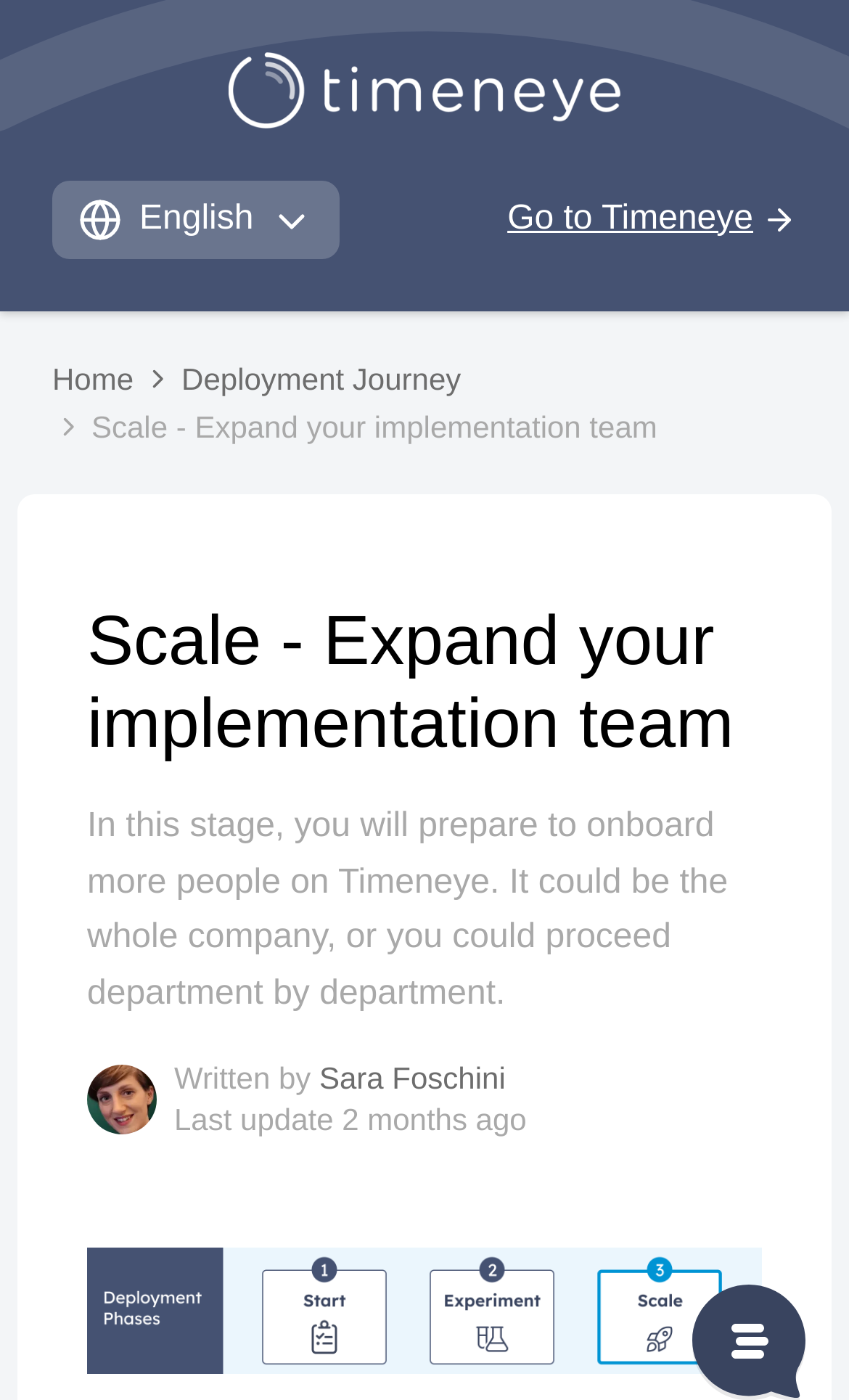Locate the bounding box of the user interface element based on this description: "parent_node: Follow us title="Youtube"".

None